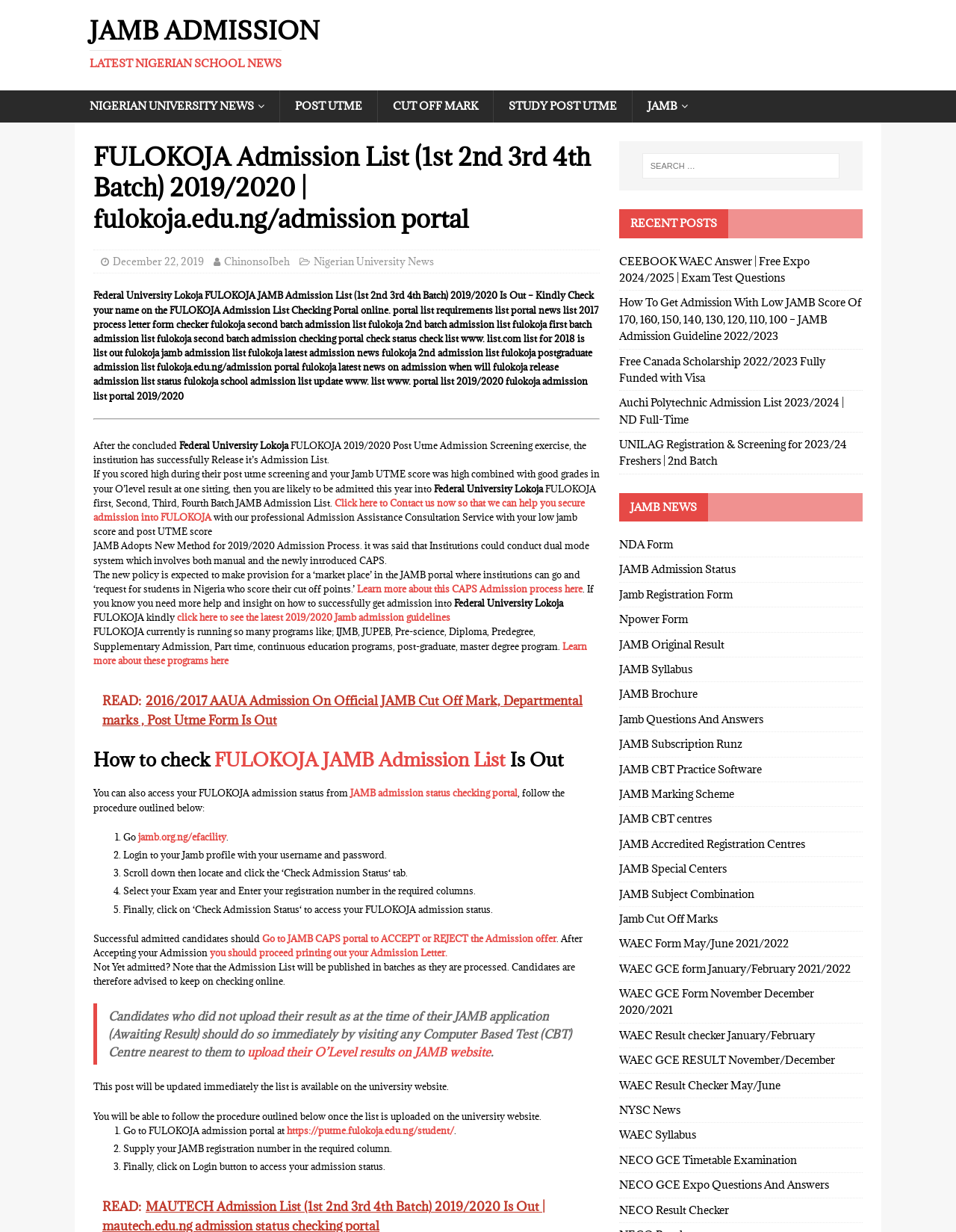Return the bounding box coordinates of the UI element that corresponds to this description: "NECO GCE Timetable Examination". The coordinates must be given as four float numbers in the range of 0 and 1, [left, top, right, bottom].

[0.647, 0.932, 0.902, 0.952]